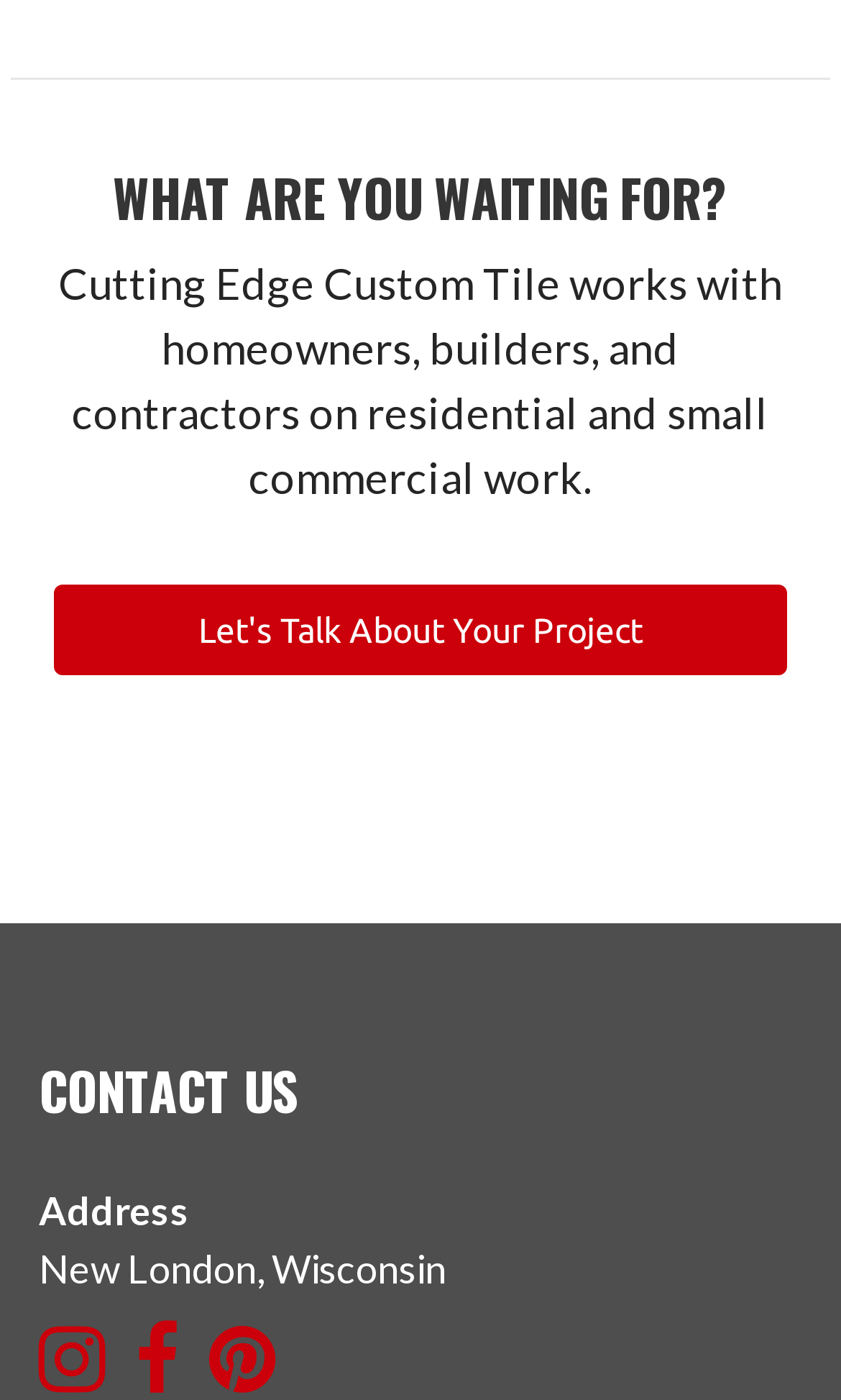What is the call-to-action on the top section?
Based on the image, answer the question with as much detail as possible.

The link element 'Let's Talk About Your Project' is located at the top section of the webpage, indicating a call-to-action for users to initiate a conversation about their project.